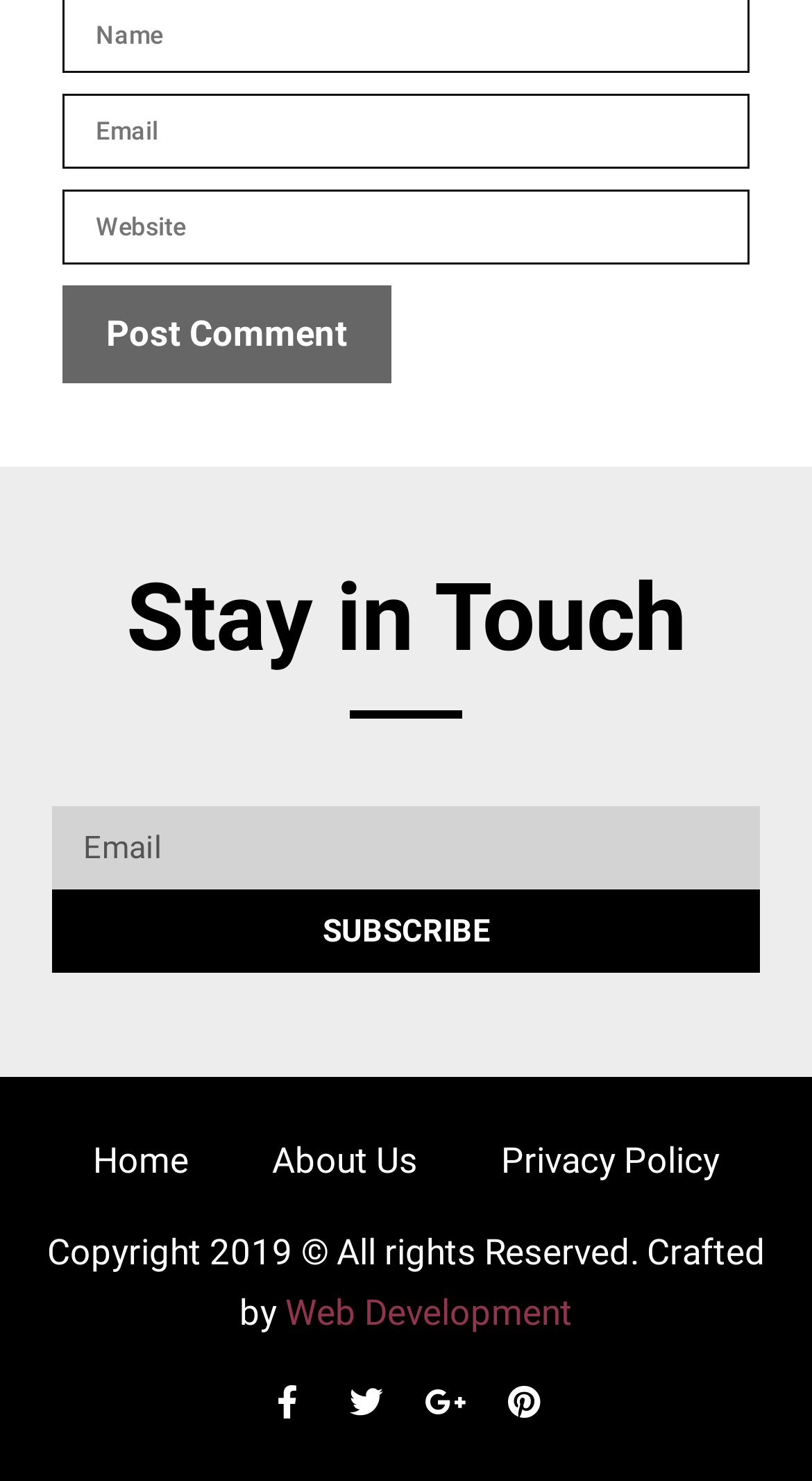What is the purpose of the links at the bottom of the page?
Could you answer the question in a detailed manner, providing as much information as possible?

The links at the bottom of the page, such as 'Home', 'About Us', and 'Privacy Policy', are likely used to navigate to other pages on the website, providing additional information or resources.